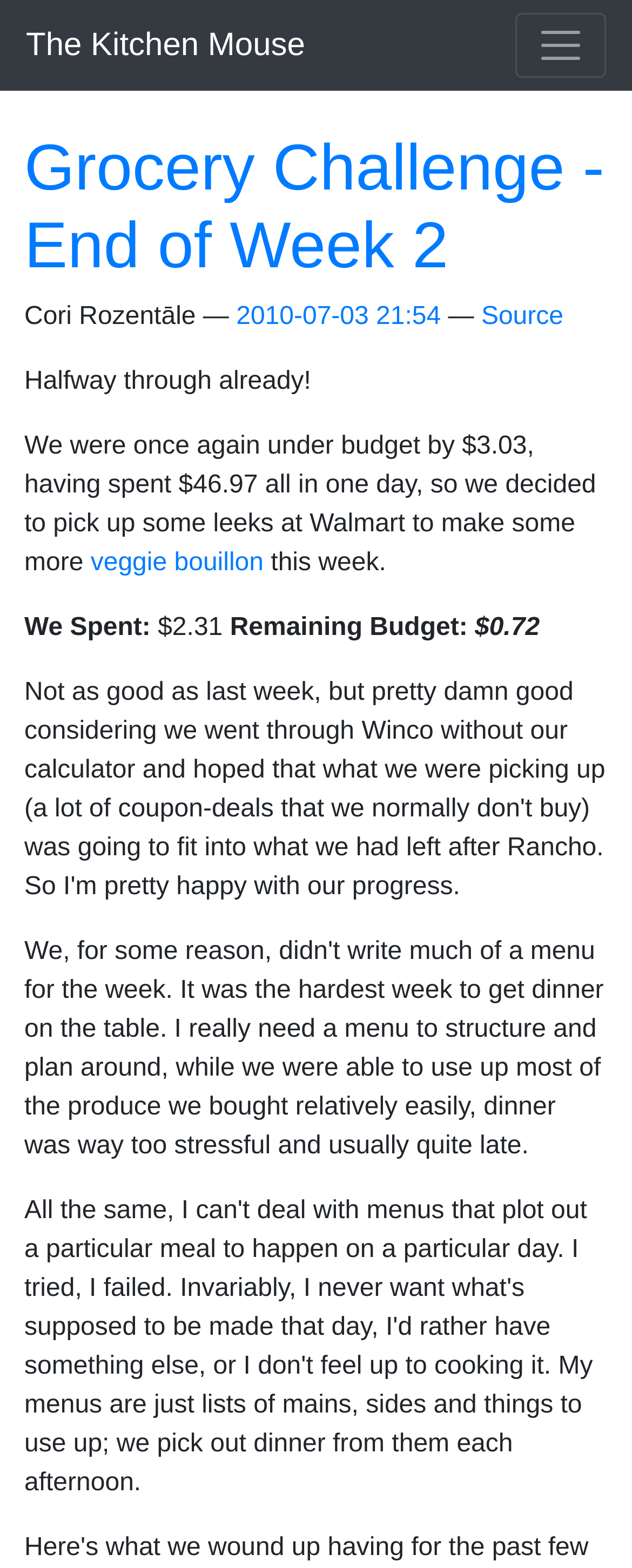What is the remaining budget?
Based on the content of the image, thoroughly explain and answer the question.

I found the remaining budget by looking at the section that says 'Remaining Budget:' and the amount next to it, which is '$0.72'.